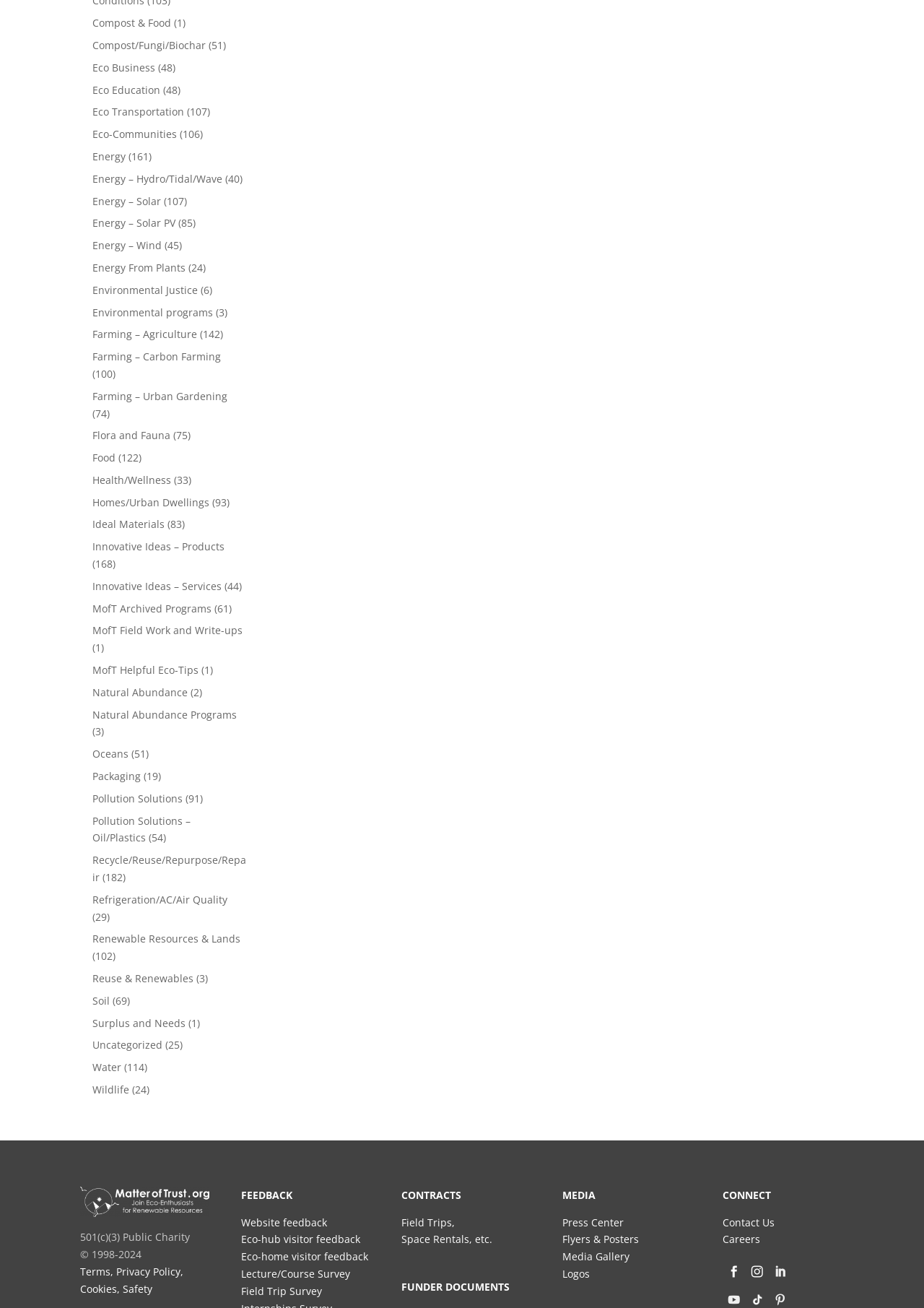Identify the bounding box coordinates for the element you need to click to achieve the following task: "Read about Food". The coordinates must be four float values ranging from 0 to 1, formatted as [left, top, right, bottom].

[0.1, 0.345, 0.125, 0.355]